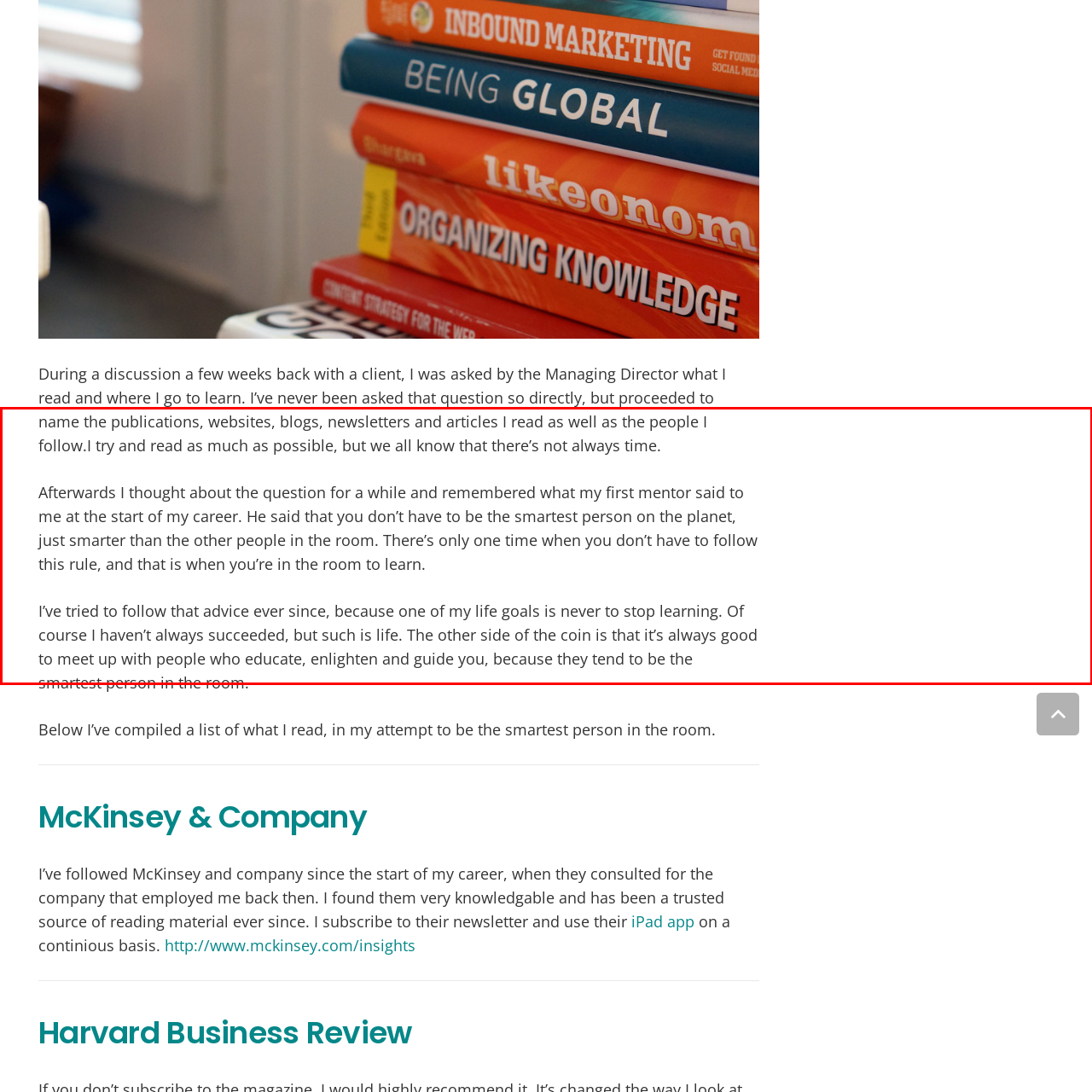Concentrate on the section within the teal border, What is the speaker's mentor's insight? 
Provide a single word or phrase as your answer.

Being smarter than those present